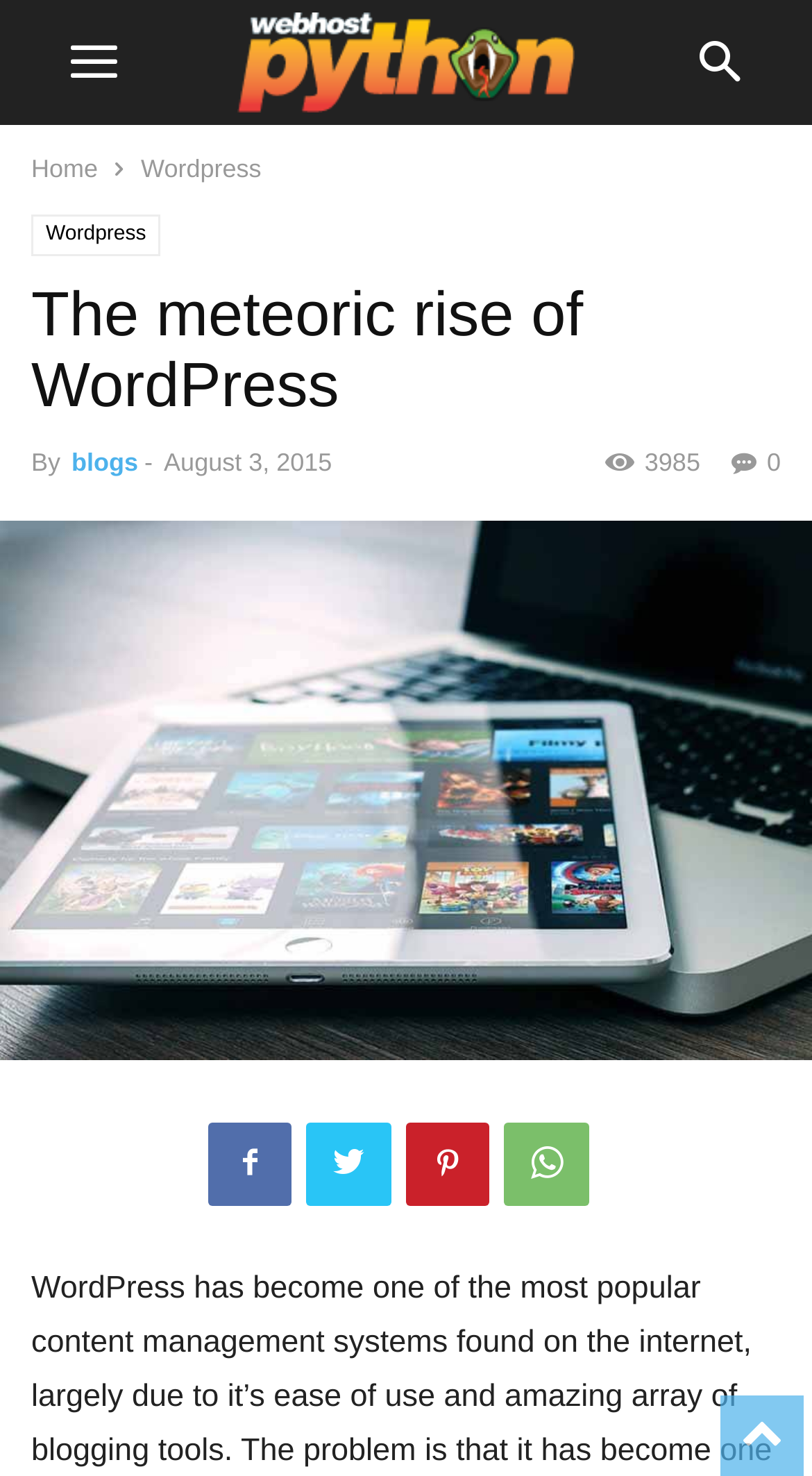Provide your answer in a single word or phrase: 
Is there a chat support available on this webpage?

Yes